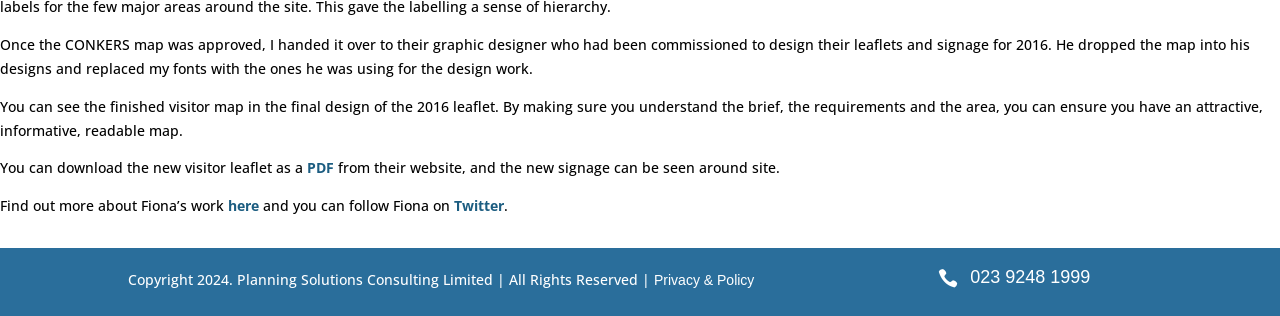From the given element description: "Privacy & Policy", find the bounding box for the UI element. Provide the coordinates as four float numbers between 0 and 1, in the order [left, top, right, bottom].

[0.511, 0.861, 0.589, 0.912]